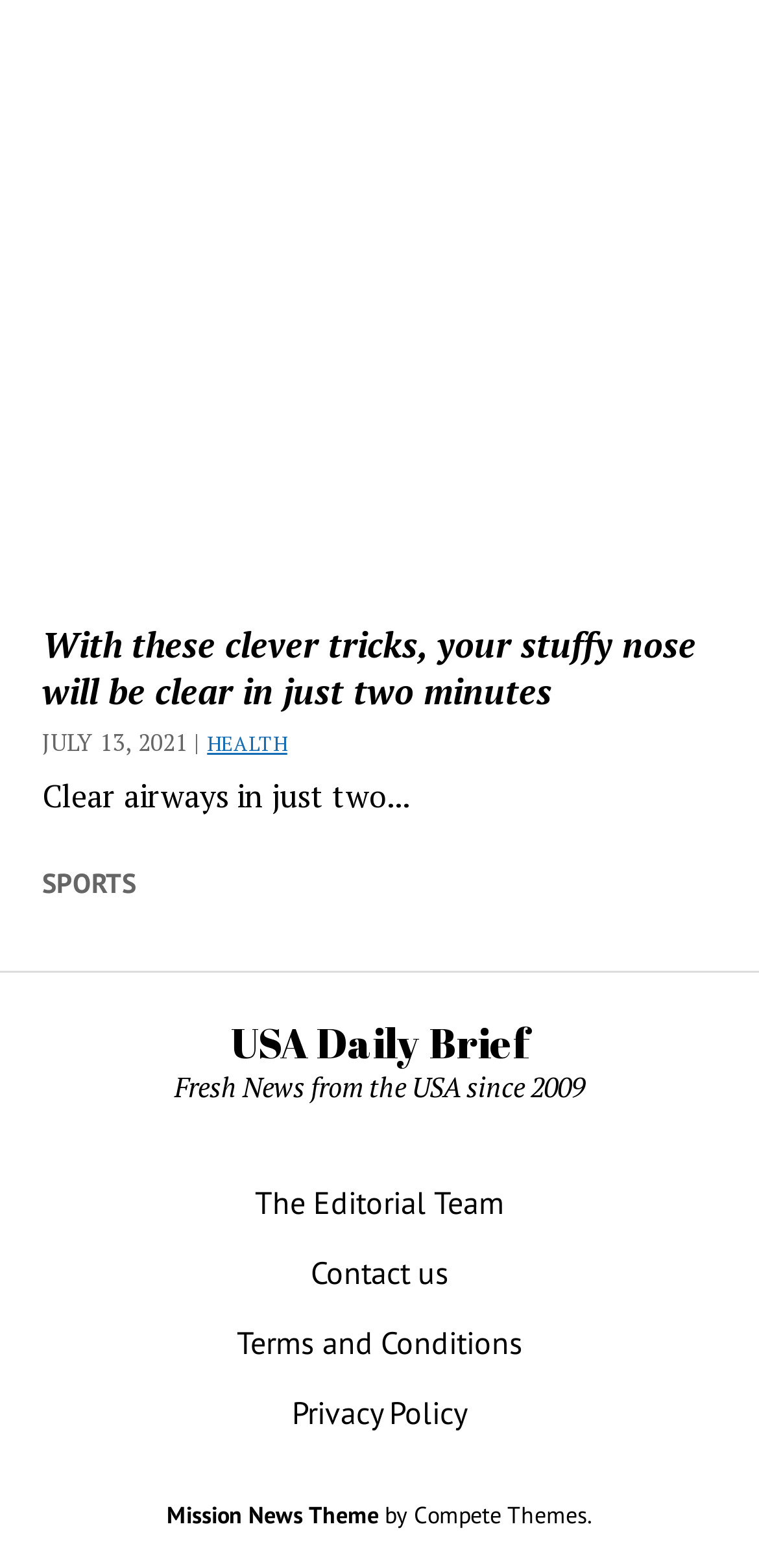Please identify the bounding box coordinates of the area that needs to be clicked to fulfill the following instruction: "View 'Sabiotrade Trading Fees Guide in 2024'."

None